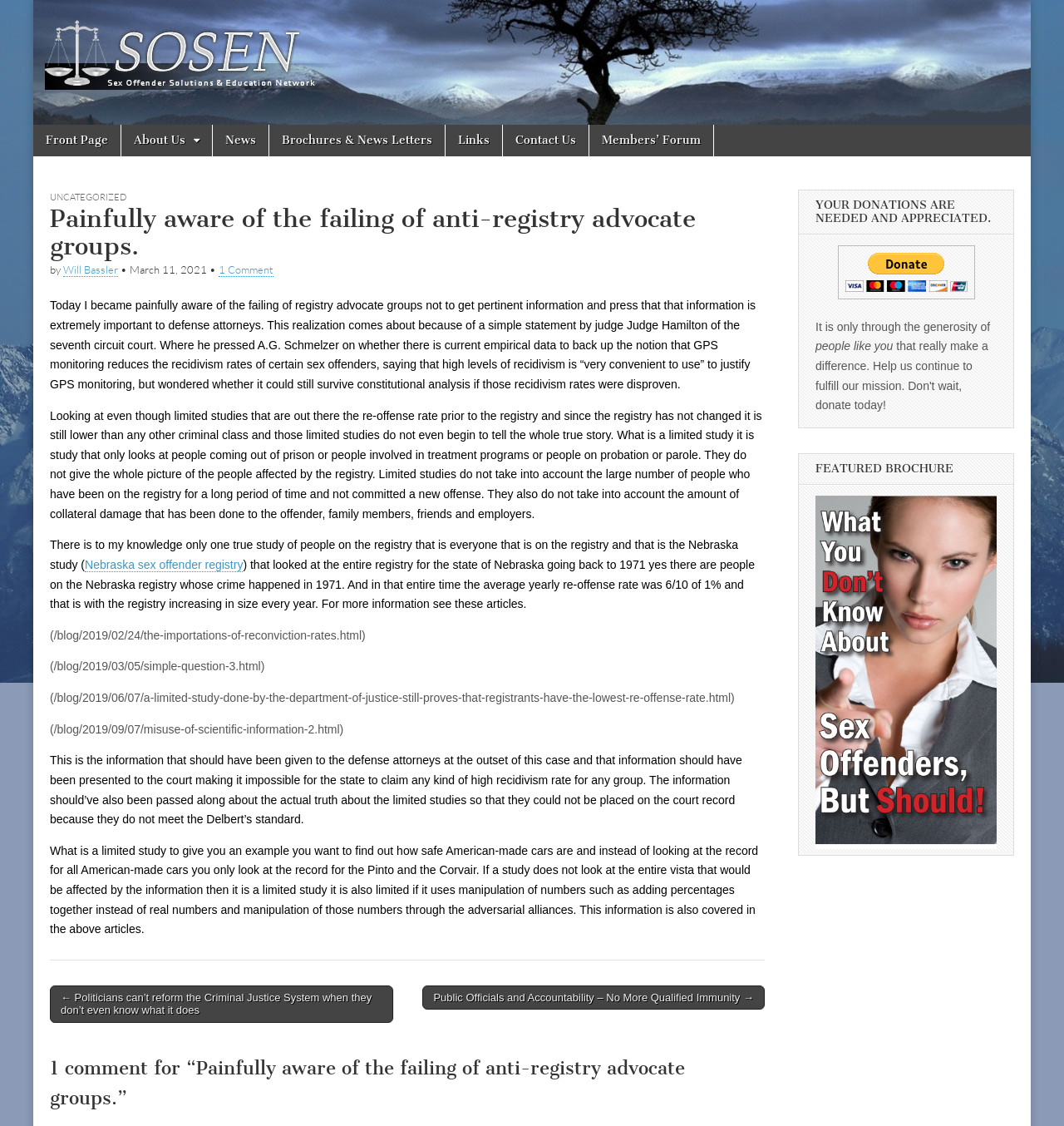Identify the bounding box coordinates of the section that should be clicked to achieve the task described: "dismiss the alert".

None